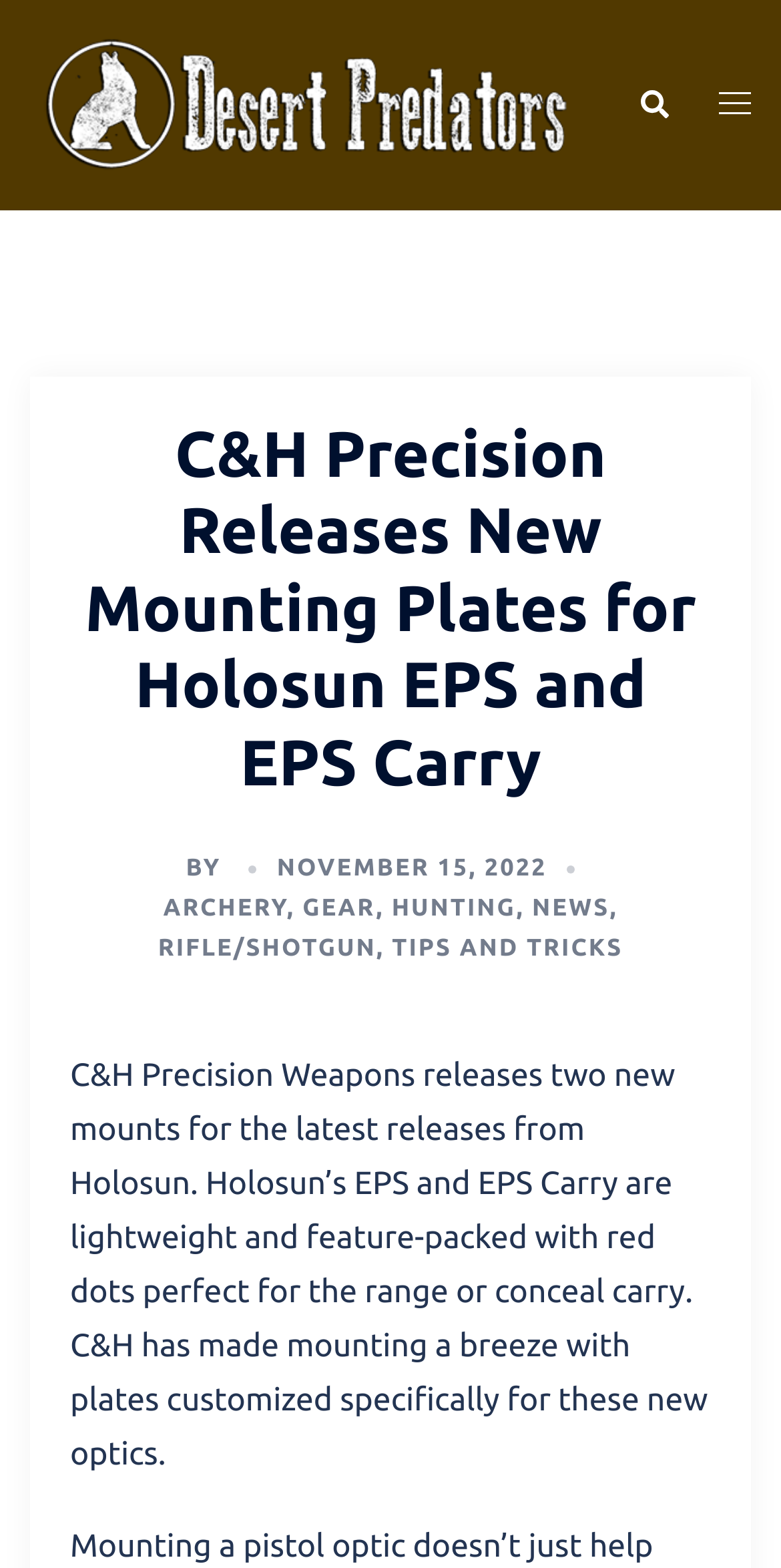Using the description "(973) 625-7200", predict the bounding box of the relevant HTML element.

None